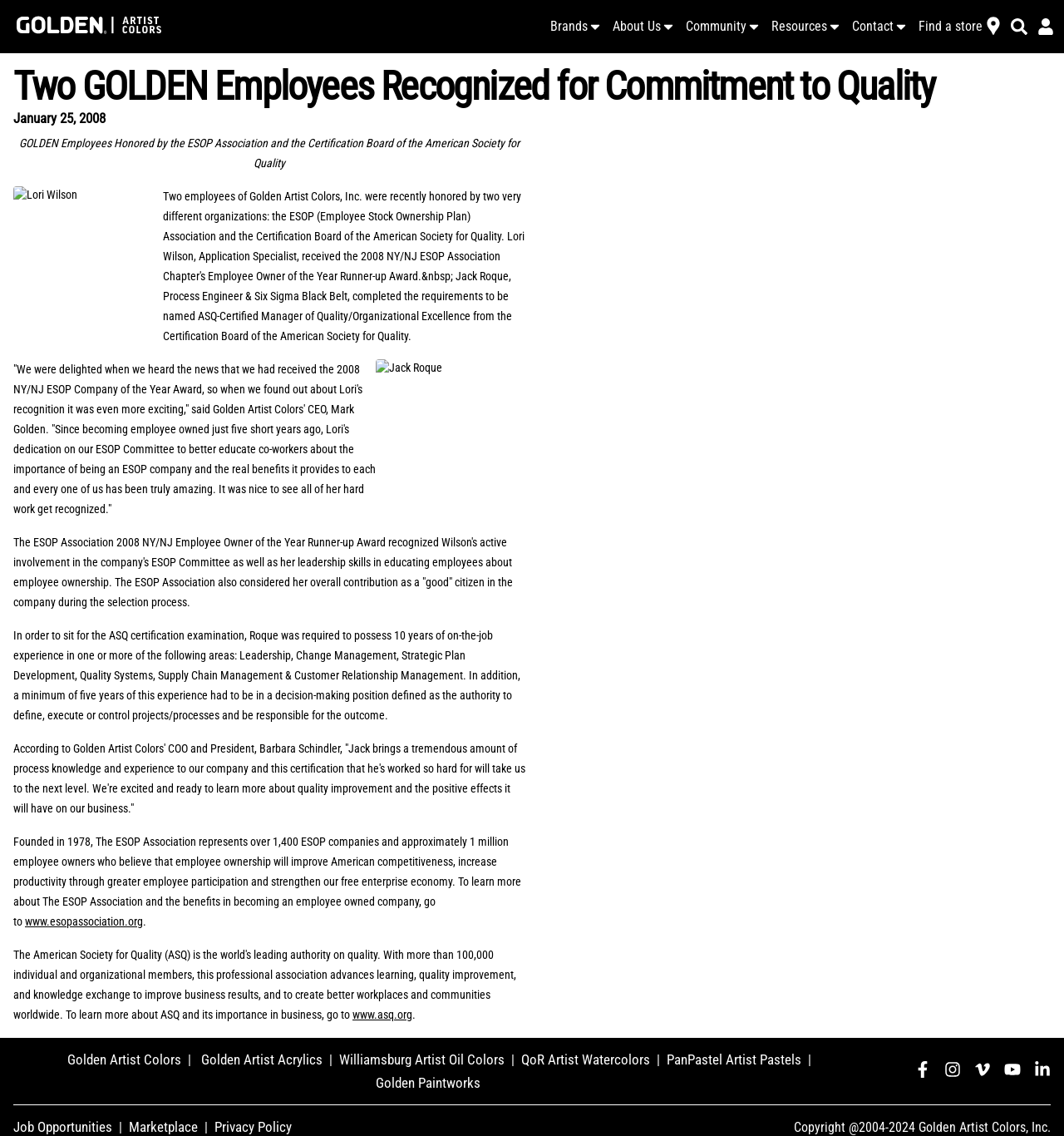Extract the main heading from the webpage content.

Two GOLDEN Employees Recognized for Commitment to Quality